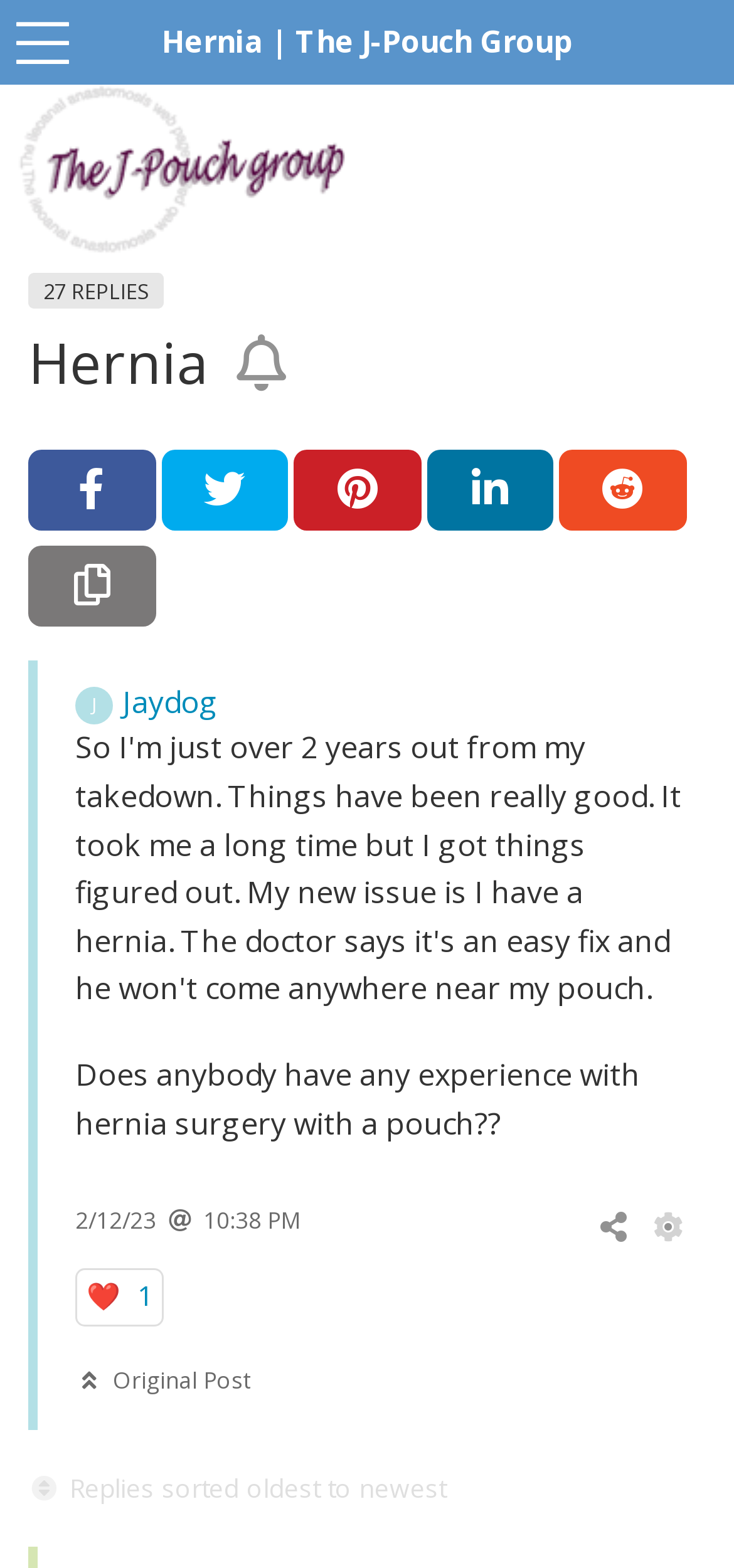Please find the bounding box coordinates of the element that must be clicked to perform the given instruction: "Click on the 'More Options' link". The coordinates should be four float numbers from 0 to 1, i.e., [left, top, right, bottom].

[0.0, 0.0, 0.115, 0.054]